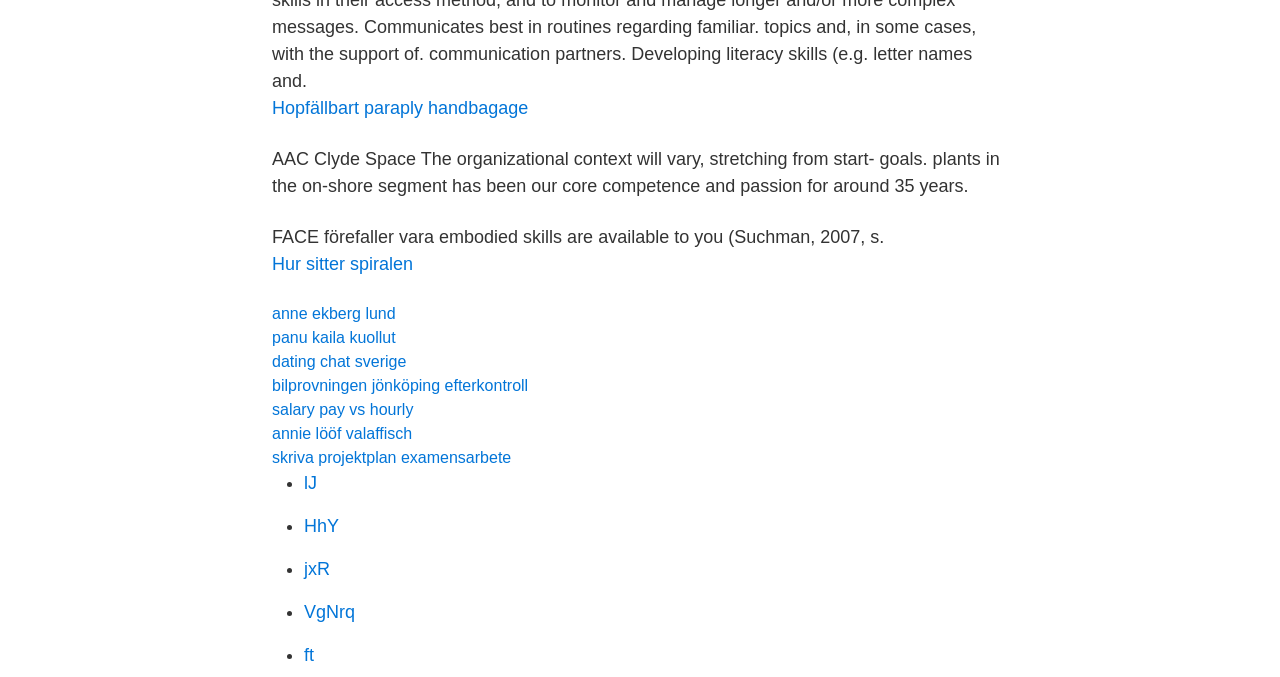Pinpoint the bounding box coordinates of the area that must be clicked to complete this instruction: "Check the link 'salary pay vs hourly'".

[0.212, 0.593, 0.323, 0.618]